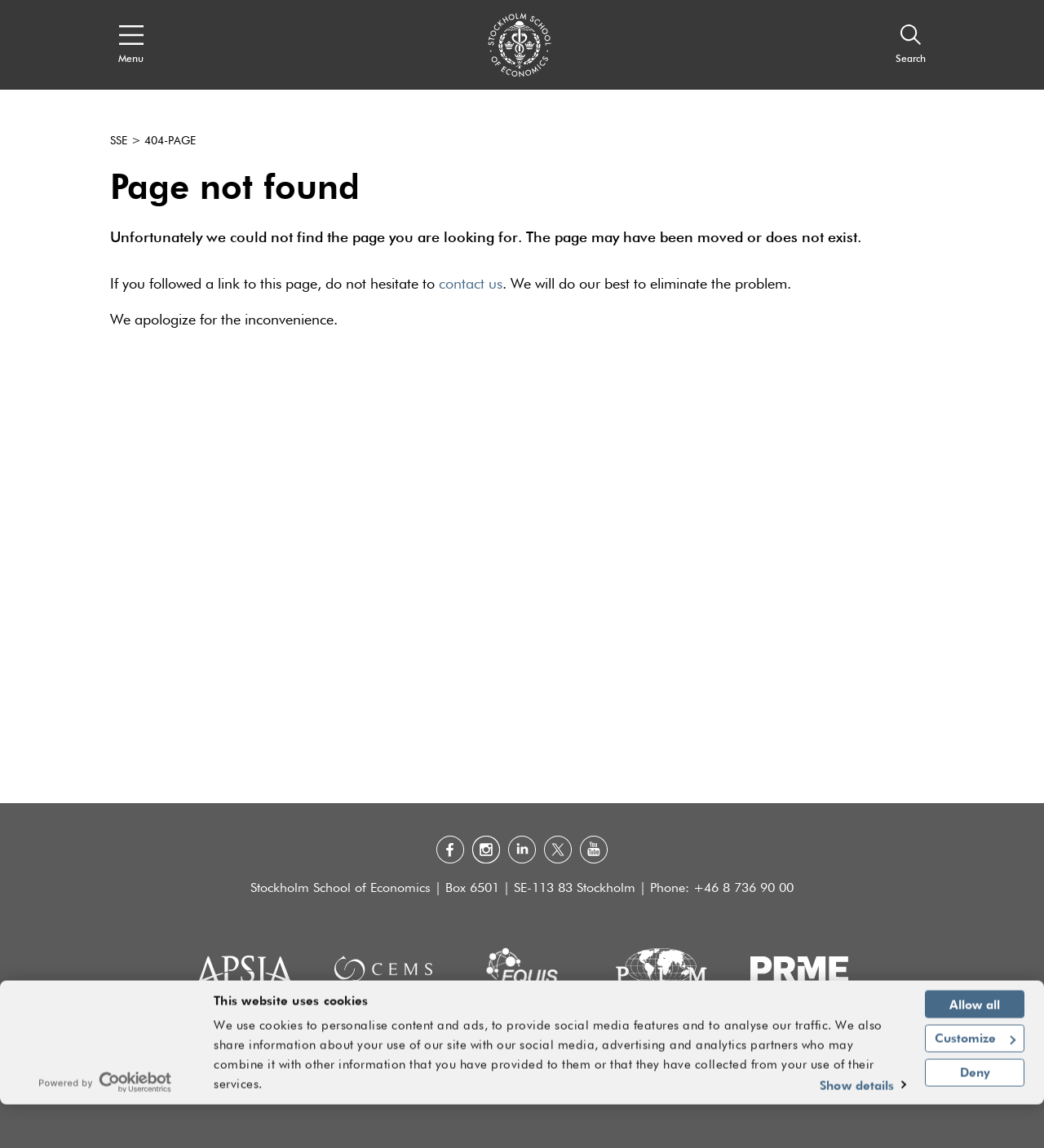Reply to the question below using a single word or brief phrase:
What is the link at the top right corner of the webpage?

Search